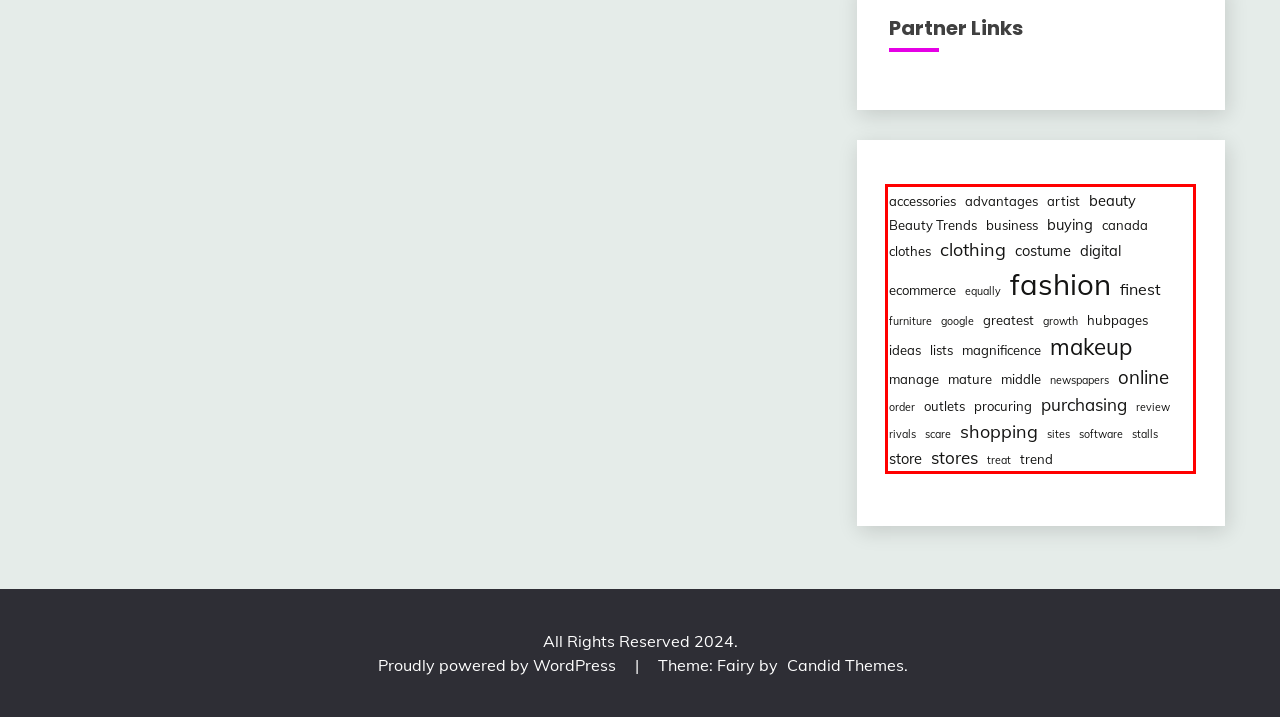Analyze the red bounding box in the provided webpage screenshot and generate the text content contained within.

accessories advantages artist beauty Beauty Trends business buying canada clothes clothing costume digital ecommerce equally fashion finest furniture google greatest growth hubpages ideas lists magnificence makeup manage mature middle newspapers online order outlets procuring purchasing review rivals scare shopping sites software stalls store stores treat trend